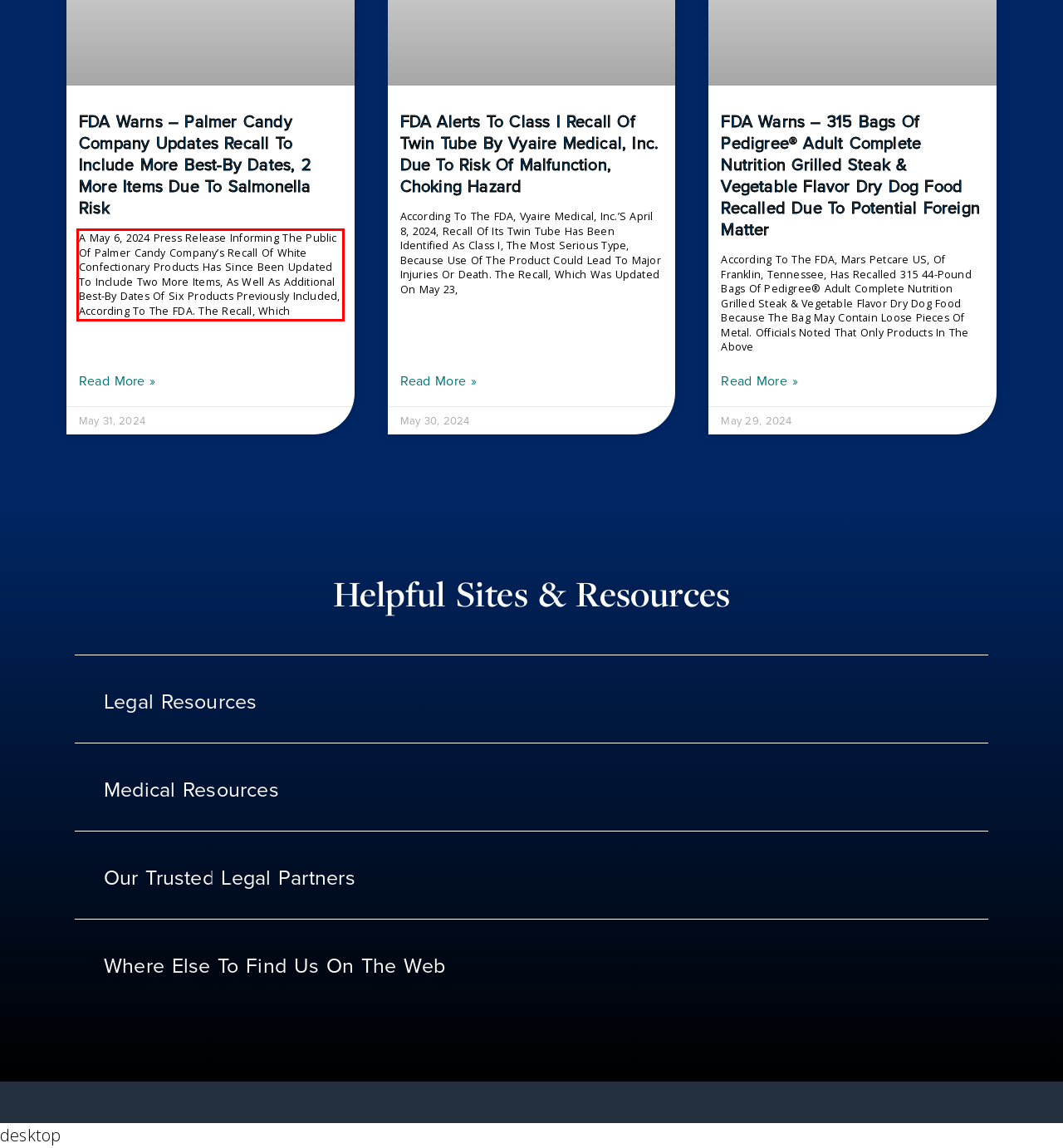Please perform OCR on the text content within the red bounding box that is highlighted in the provided webpage screenshot.

A May 6, 2024 Press Release Informing The Public Of Palmer Candy Company’s Recall Of White Confectionary Products Has Since Been Updated To Include Two More Items, As Well As Additional Best-By Dates Of Six Products Previously Included, According To The FDA. The Recall, Which